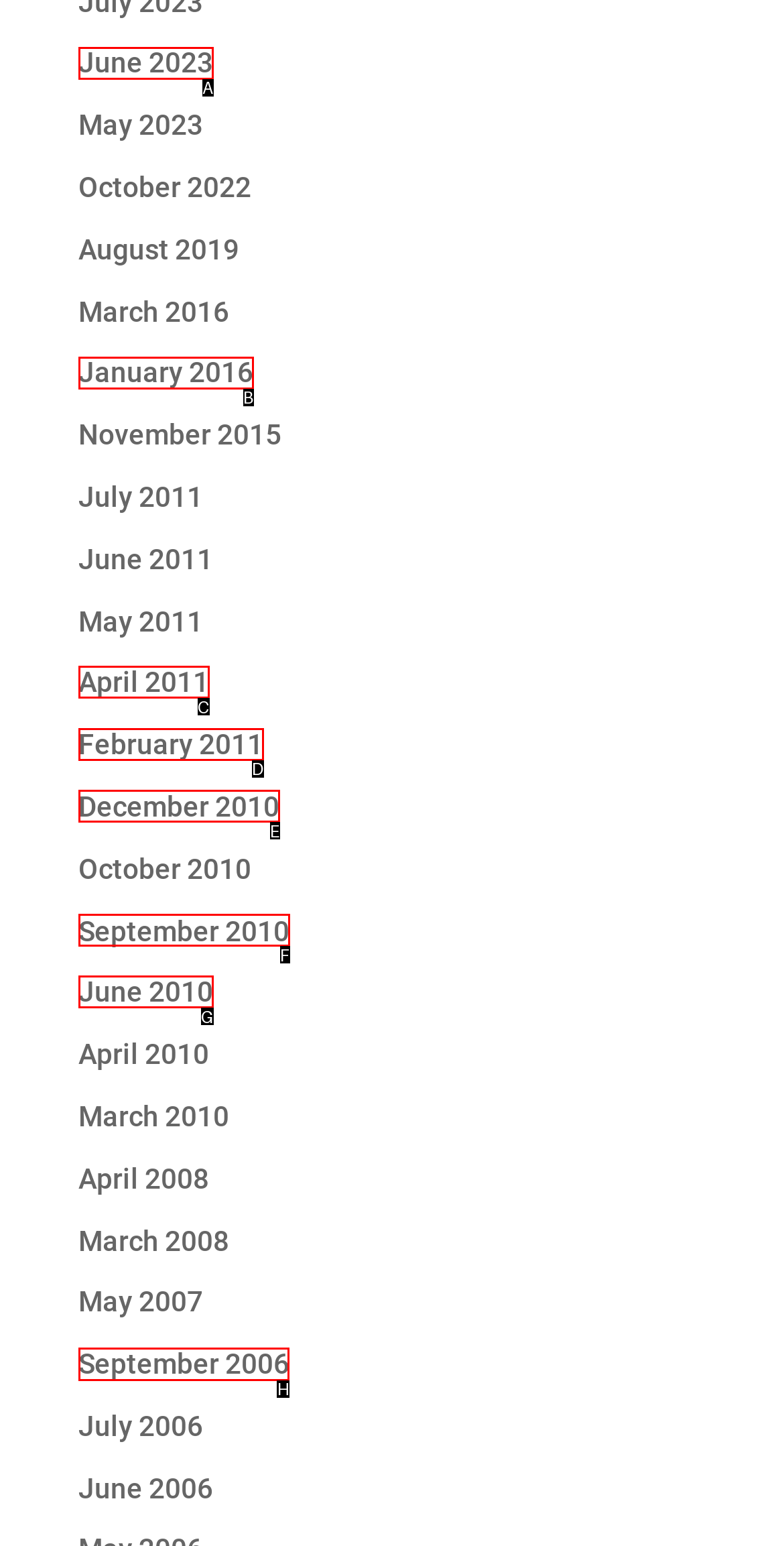Which letter corresponds to the correct option to complete the task: view September 2006?
Answer with the letter of the chosen UI element.

H